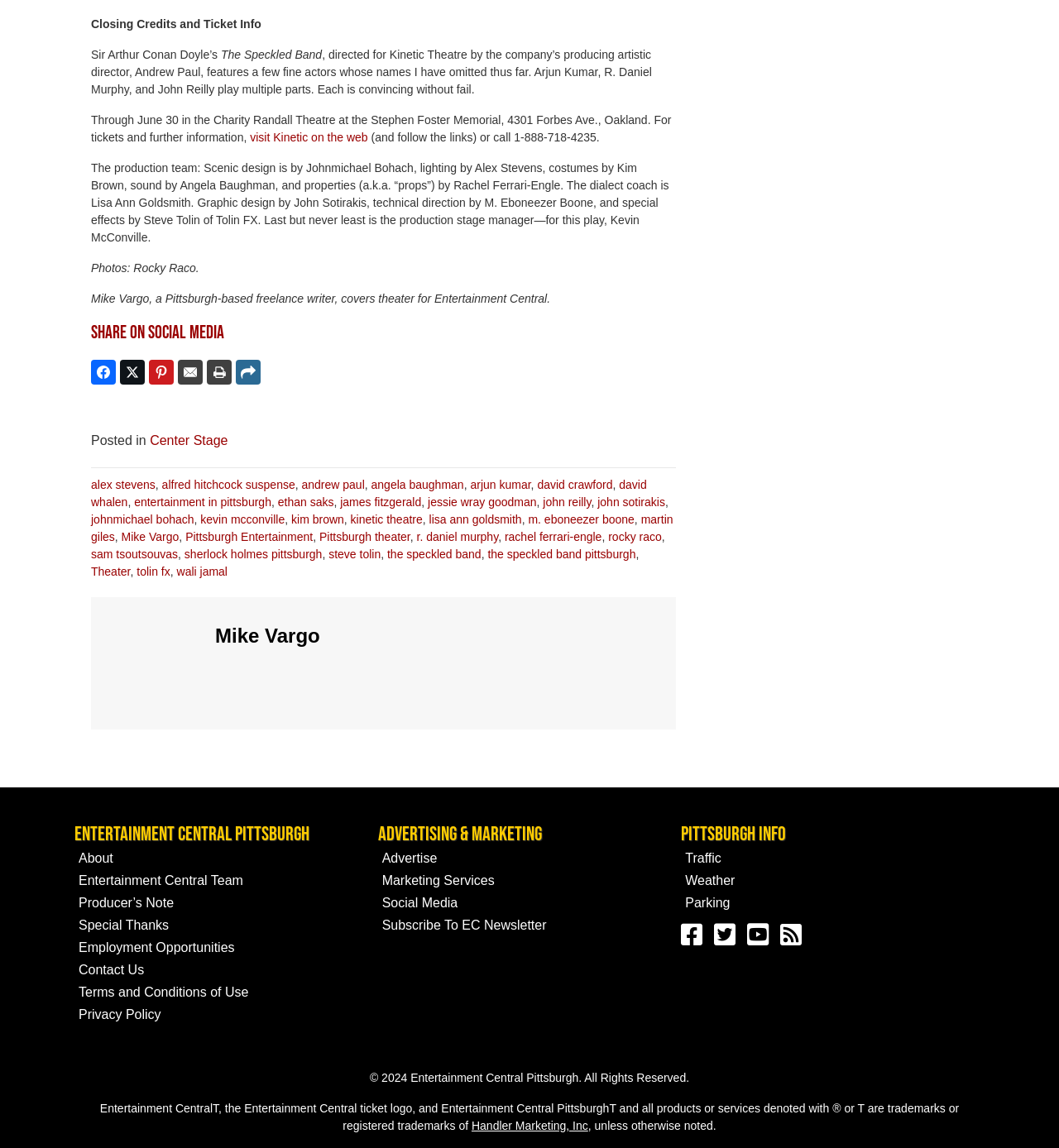Using the element description: "title="Share on Pinterest"", determine the bounding box coordinates. The coordinates should be in the format [left, top, right, bottom], with values between 0 and 1.

[0.141, 0.313, 0.164, 0.335]